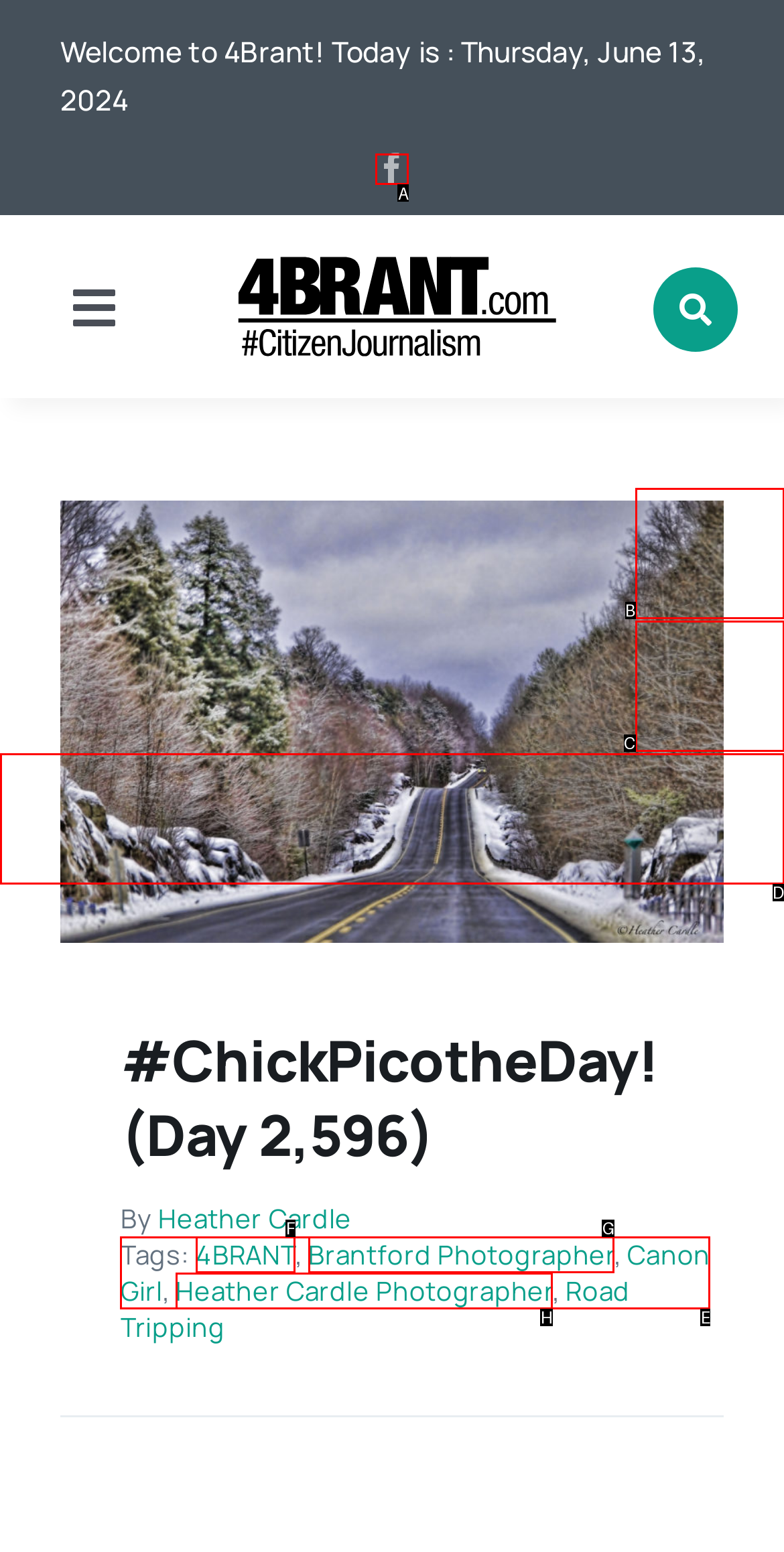Point out the HTML element I should click to achieve the following: Click on the Facebook link Reply with the letter of the selected element.

A